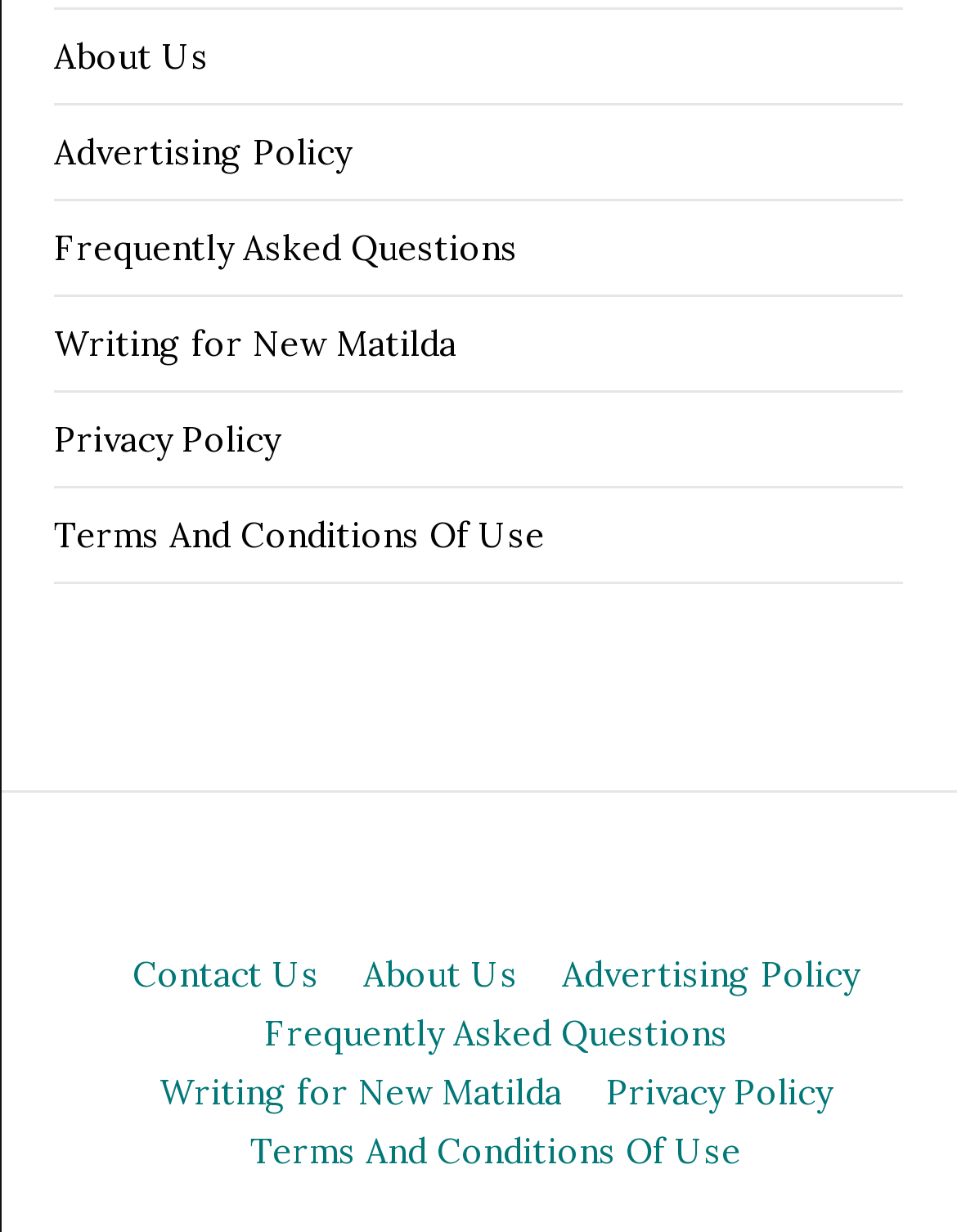How many links are there in the top navigation bar?
Please use the visual content to give a single word or phrase answer.

9